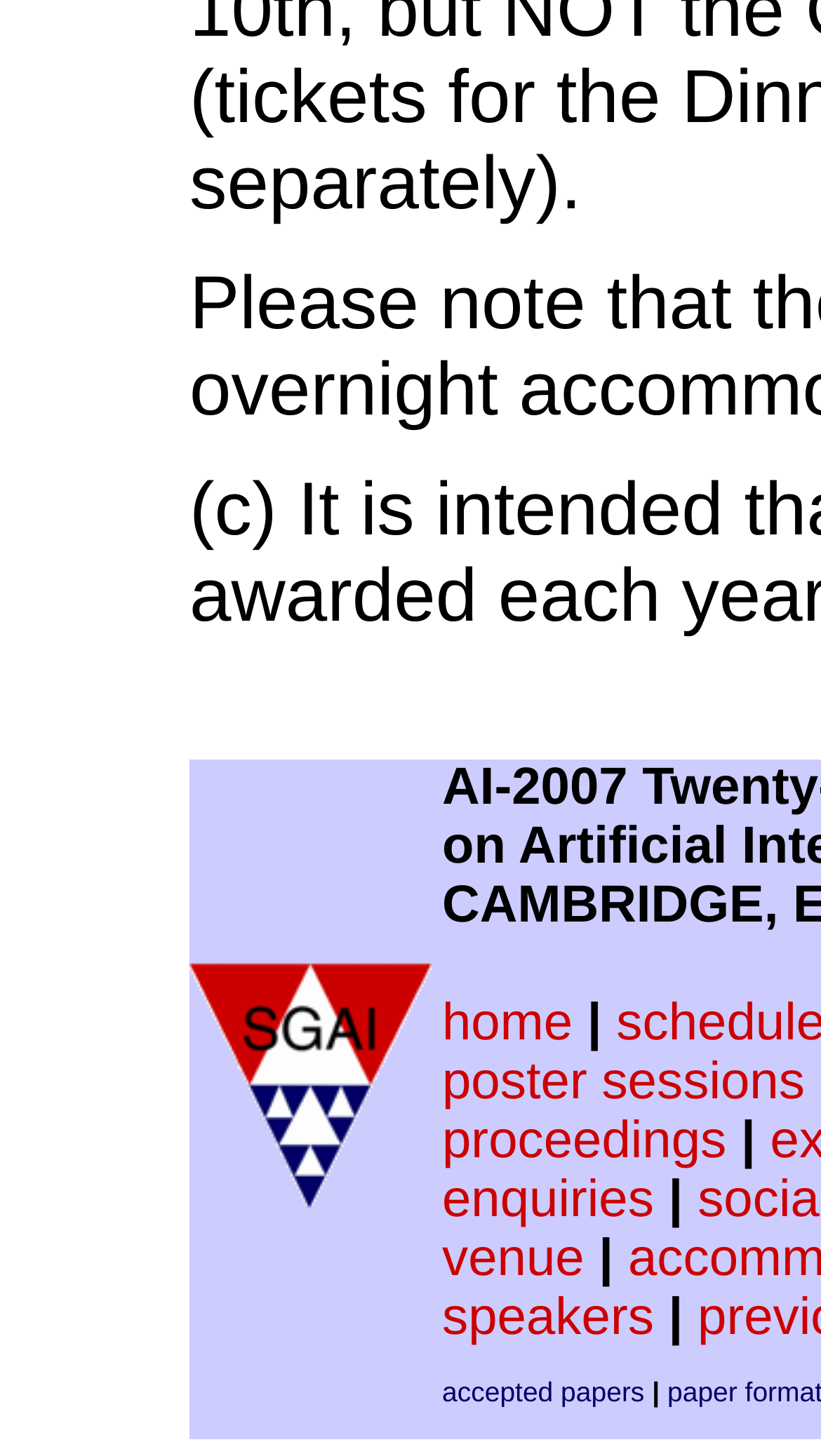Please find the bounding box coordinates for the clickable element needed to perform this instruction: "Select a category from the dropdown menu".

None